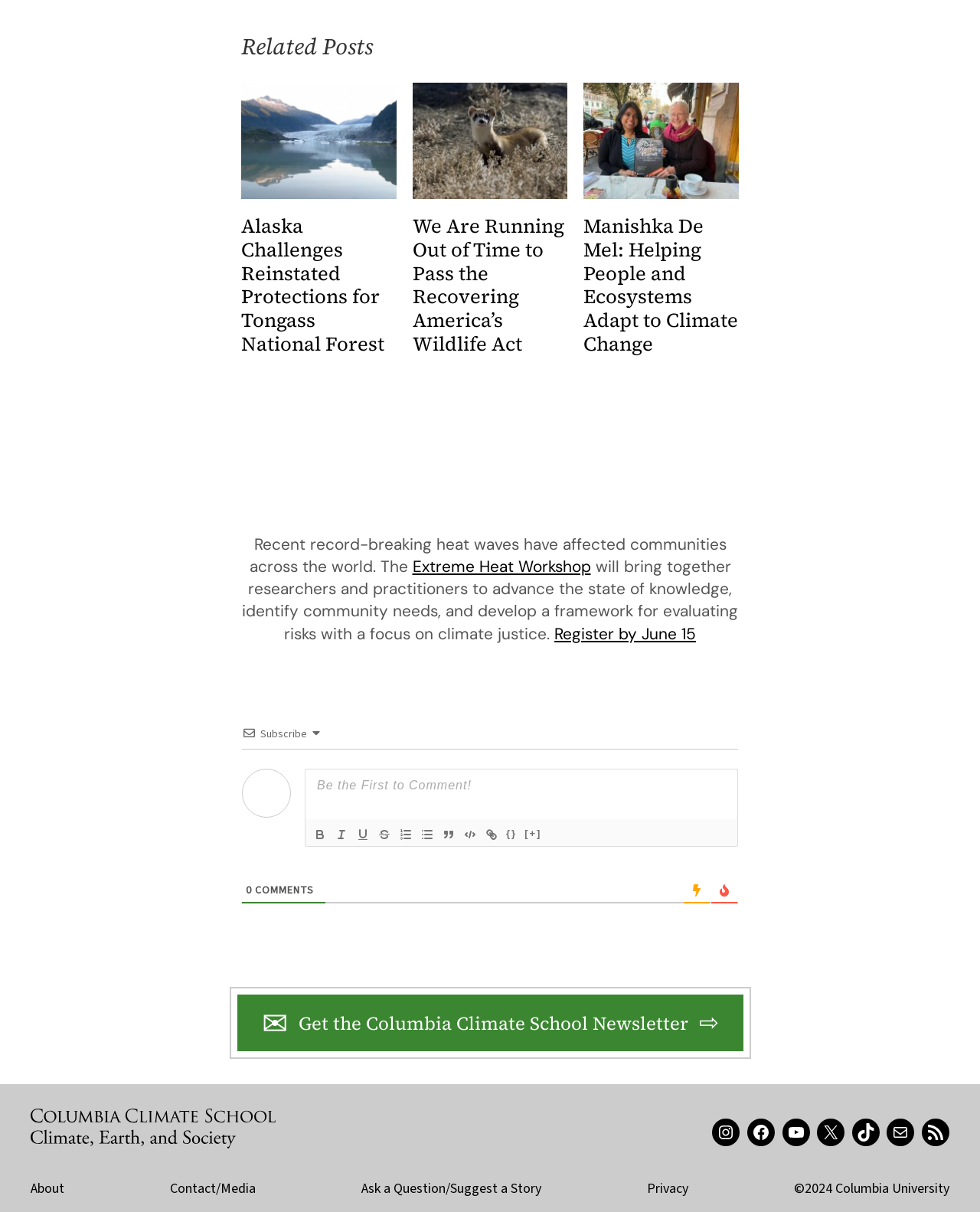Determine the bounding box coordinates for the area that should be clicked to carry out the following instruction: "Login".

None